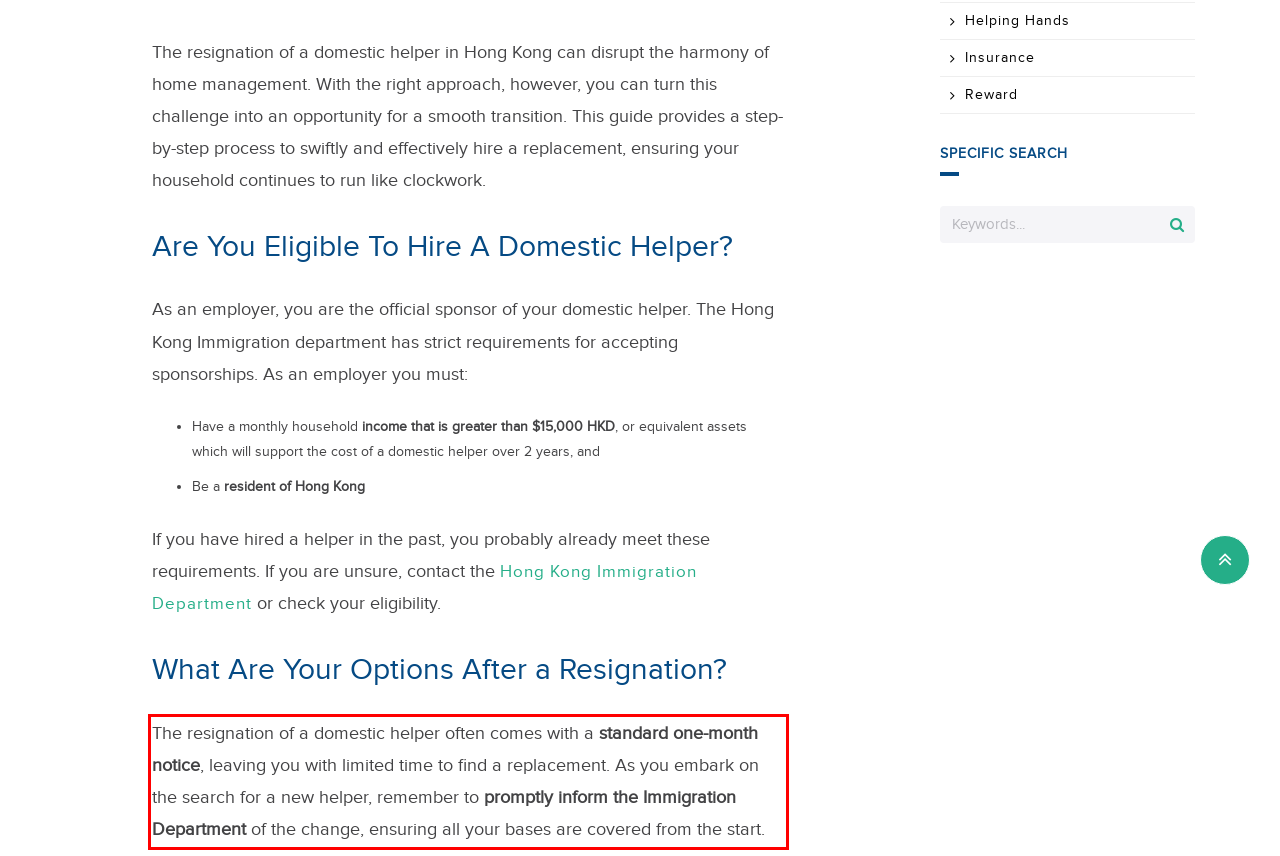Examine the webpage screenshot and use OCR to obtain the text inside the red bounding box.

The resignation of a domestic helper often comes with a standard one-month notice, leaving you with limited time to find a replacement. As you embark on the search for a new helper, remember to promptly inform the Immigration Department of the change, ensuring all your bases are covered from the start.